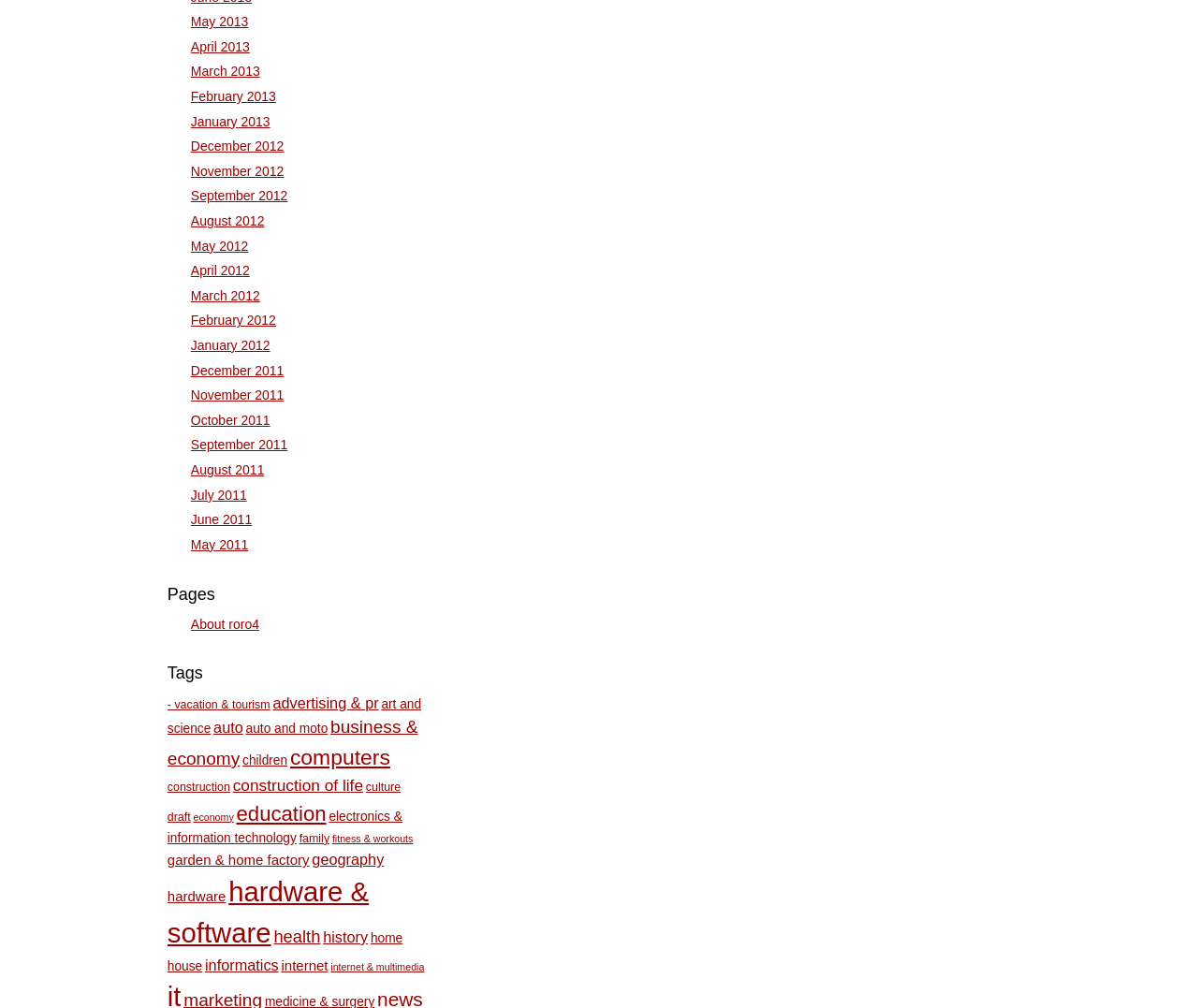Answer this question in one word or a short phrase: How many categories are listed on the webpage?

30